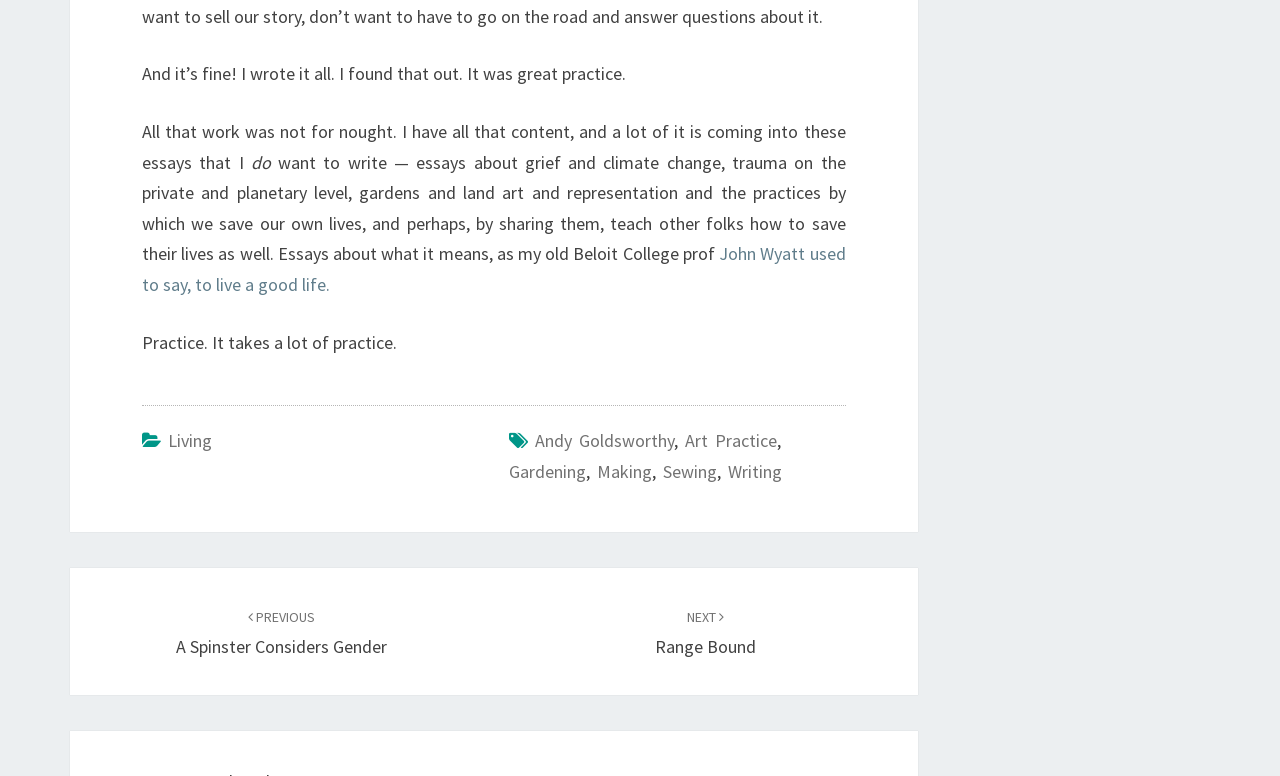Locate the bounding box coordinates of the area where you should click to accomplish the instruction: "View customer reviews".

None